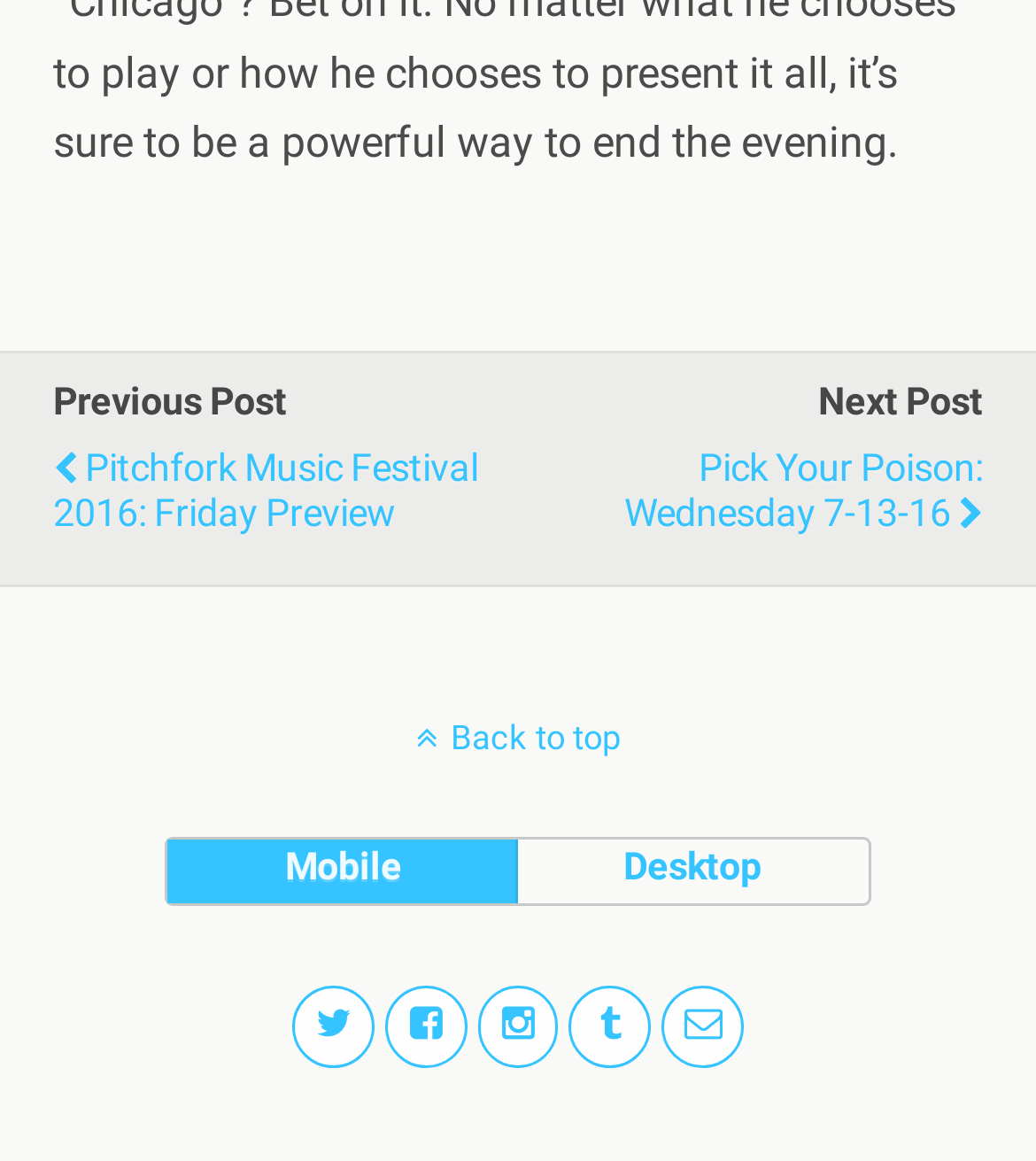Find the bounding box coordinates of the element to click in order to complete the given instruction: "Learn about Breastfeeding."

None